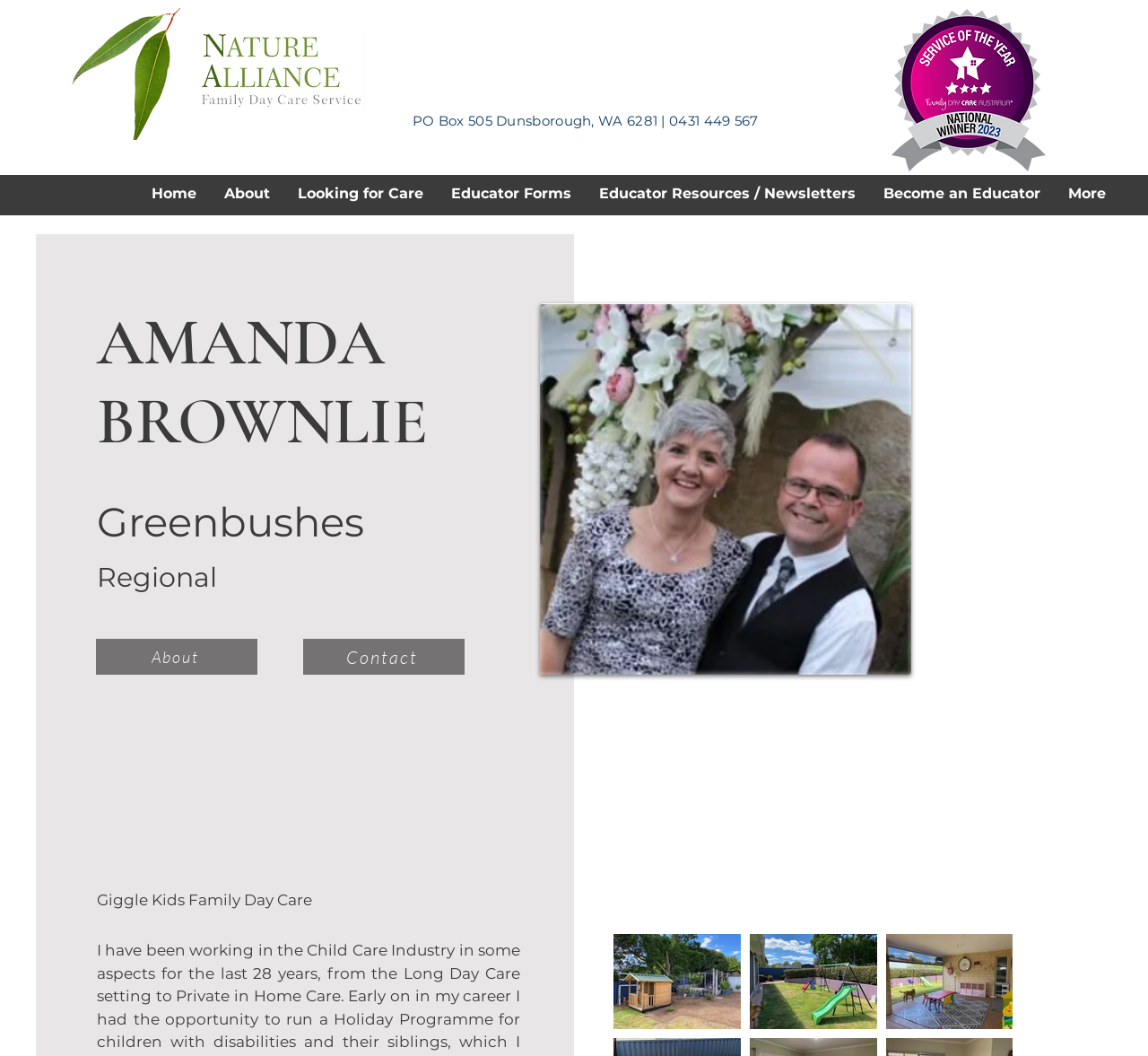Please give a one-word or short phrase response to the following question: 
How many buttons are there at the bottom of the webpage?

3